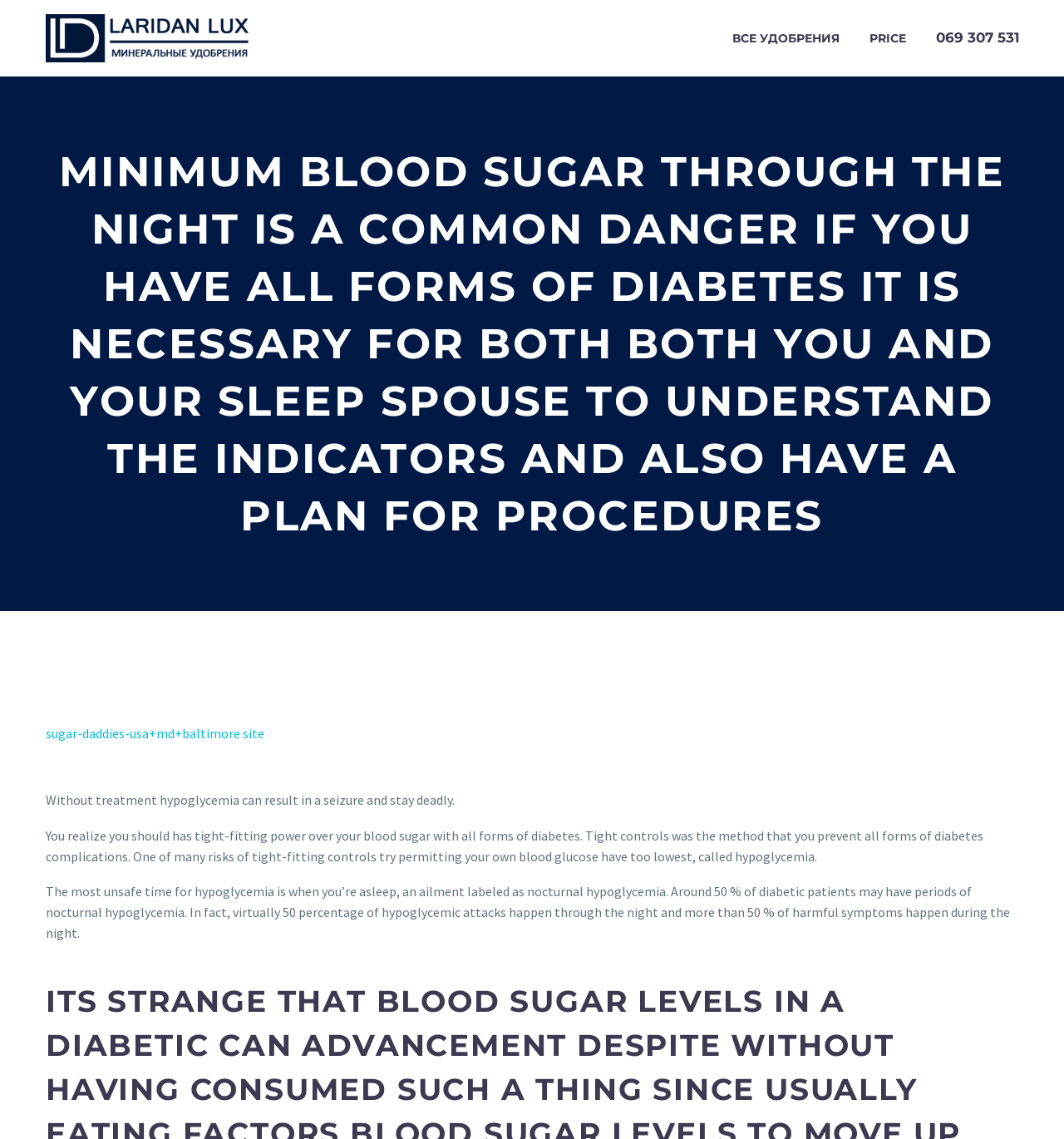Give the bounding box coordinates for the element described by: "Все удобрения".

[0.677, 0.024, 0.801, 0.043]